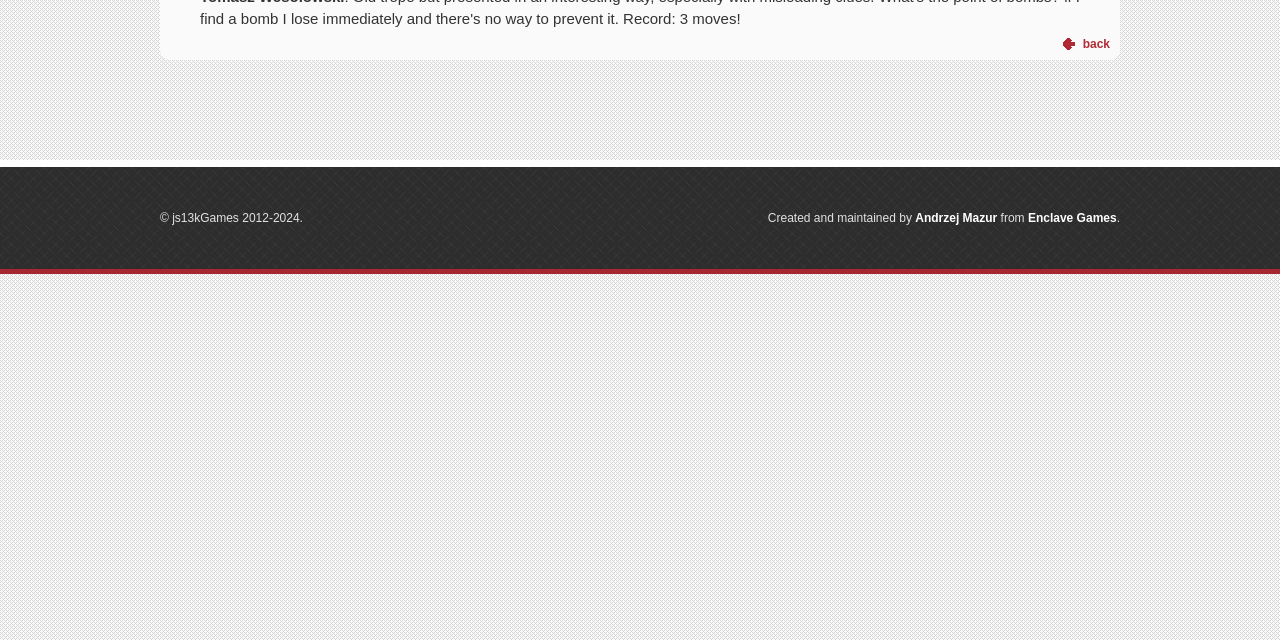Provide the bounding box coordinates for the UI element that is described by this text: "Enclave Games". The coordinates should be in the form of four float numbers between 0 and 1: [left, top, right, bottom].

[0.803, 0.33, 0.872, 0.352]